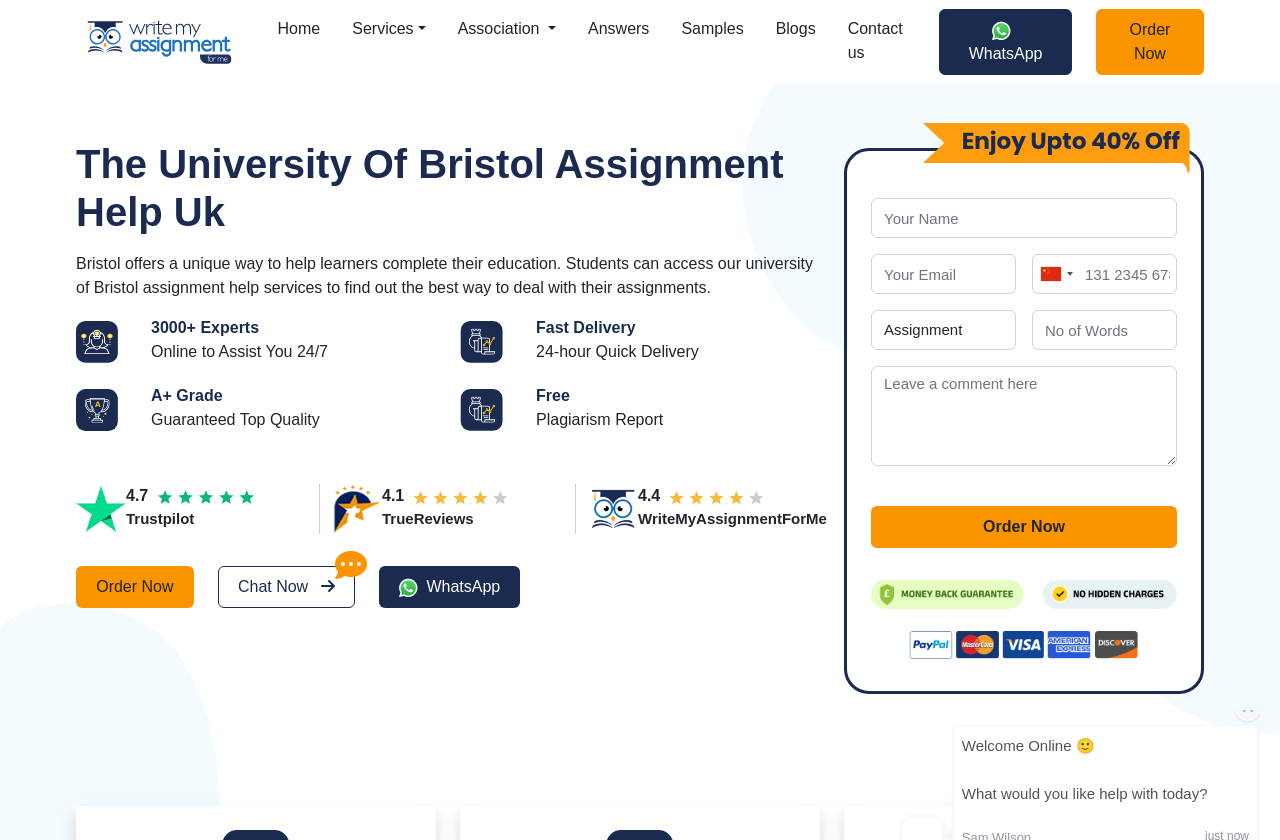What is the purpose of the 'Order Now' button?
Refer to the image and provide a concise answer in one word or phrase.

To place an order